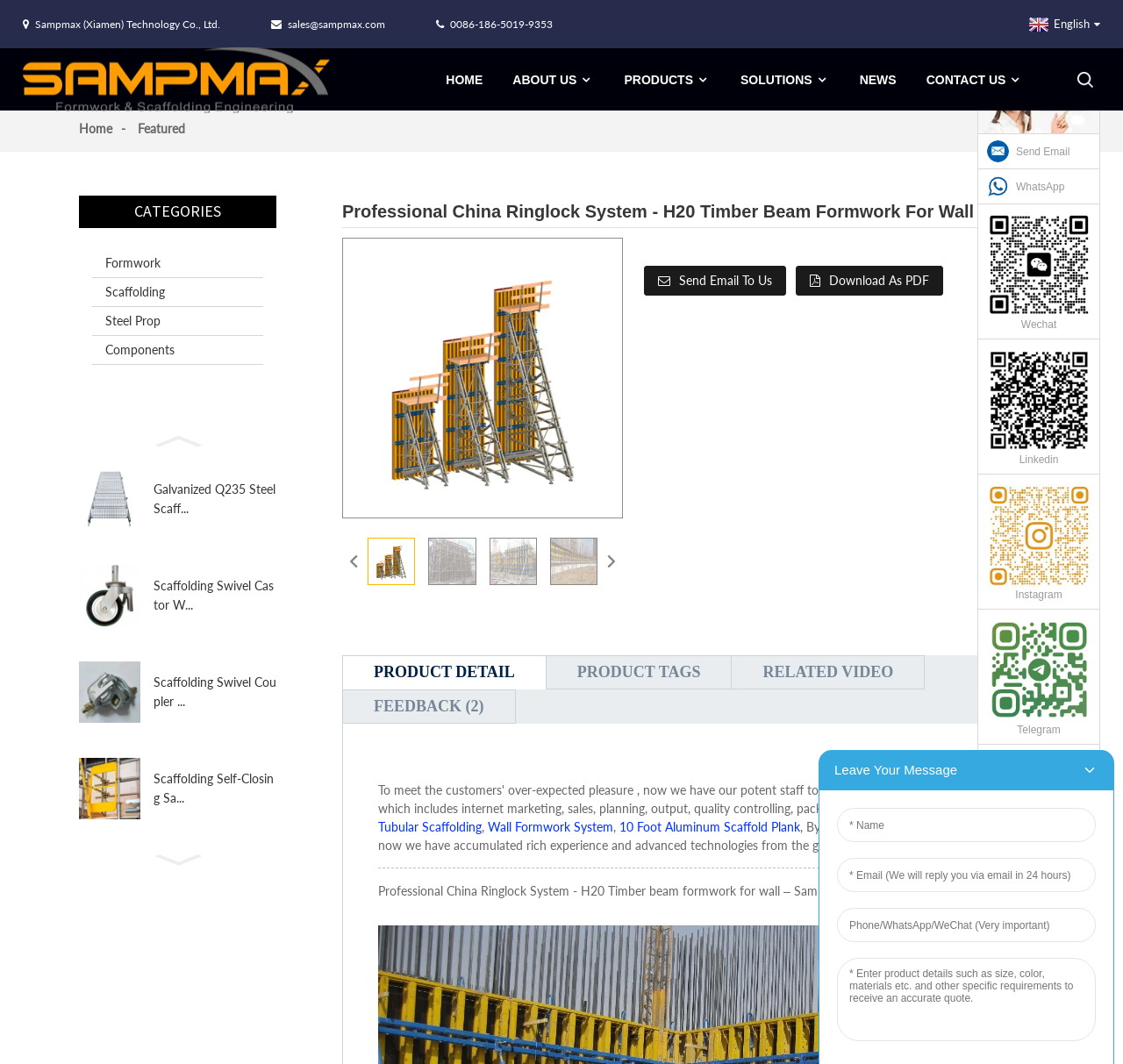Give the bounding box coordinates for the element described as: "Send email to us".

[0.573, 0.25, 0.7, 0.278]